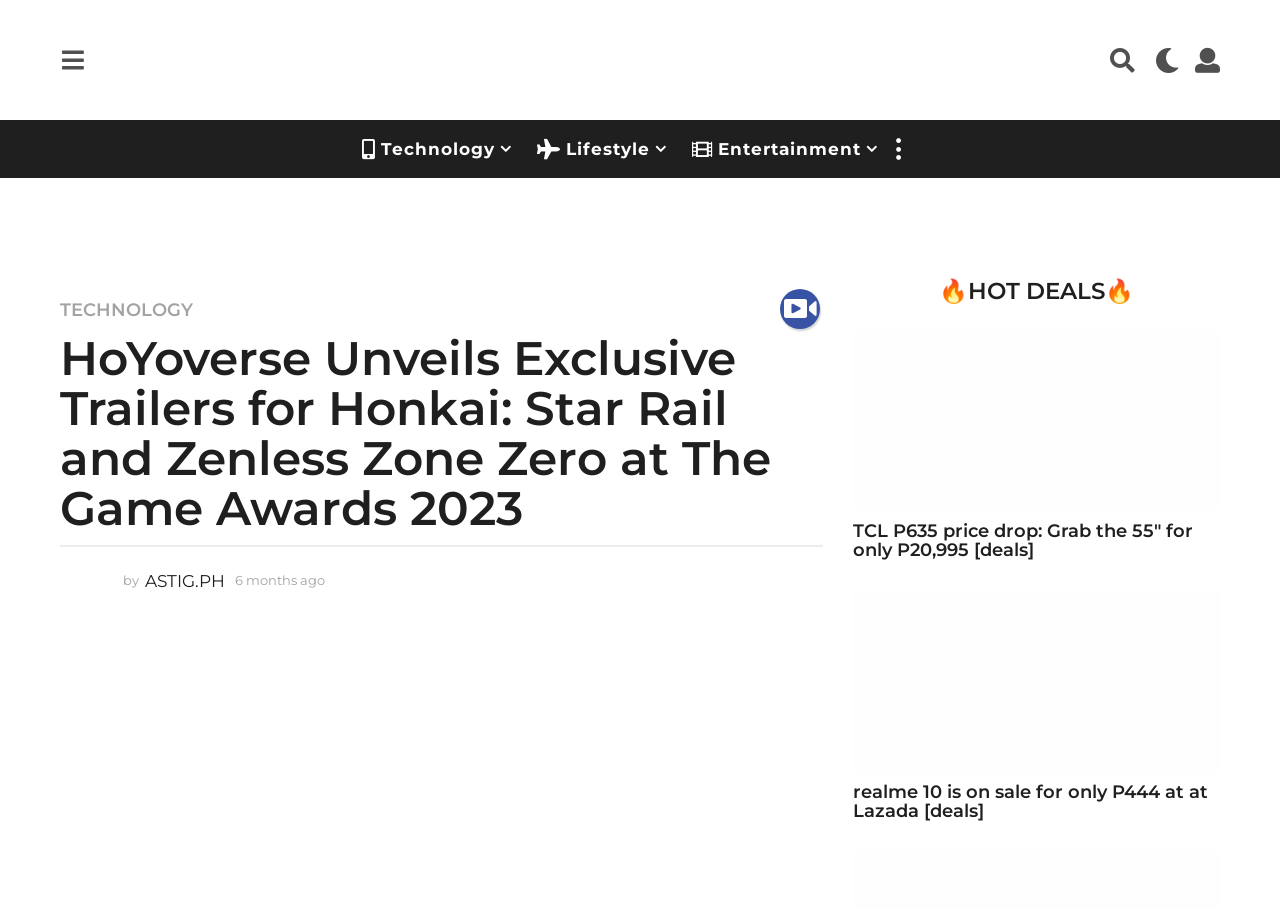Please identify the primary heading of the webpage and give its text content.

HoYoverse Unveils Exclusive Trailers for Honkai: Star Rail and Zenless Zone Zero at The Game Awards 2023